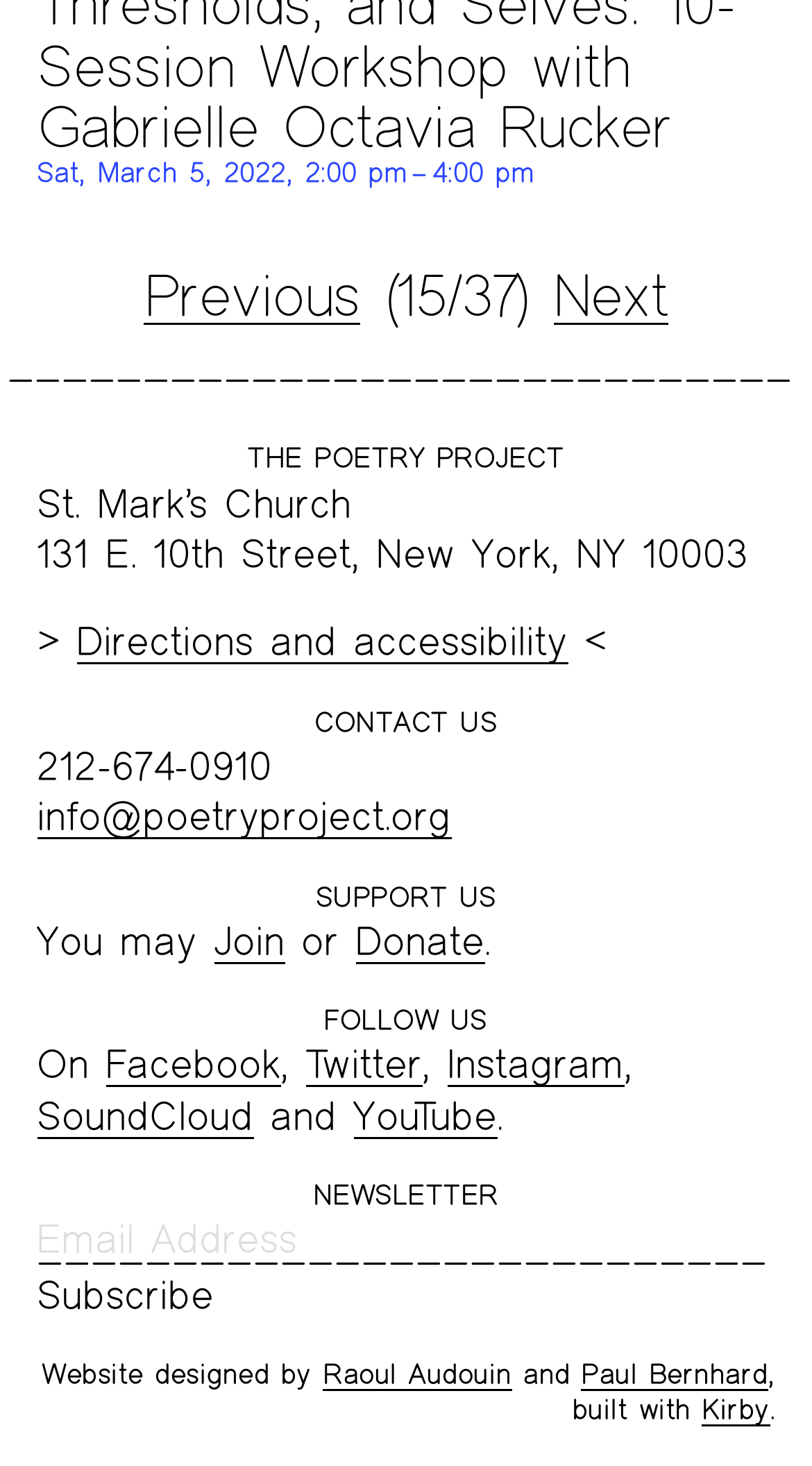Based on the description "name="subscribe" value="Subscribe"", find the bounding box of the specified UI element.

[0.045, 0.866, 0.263, 0.901]